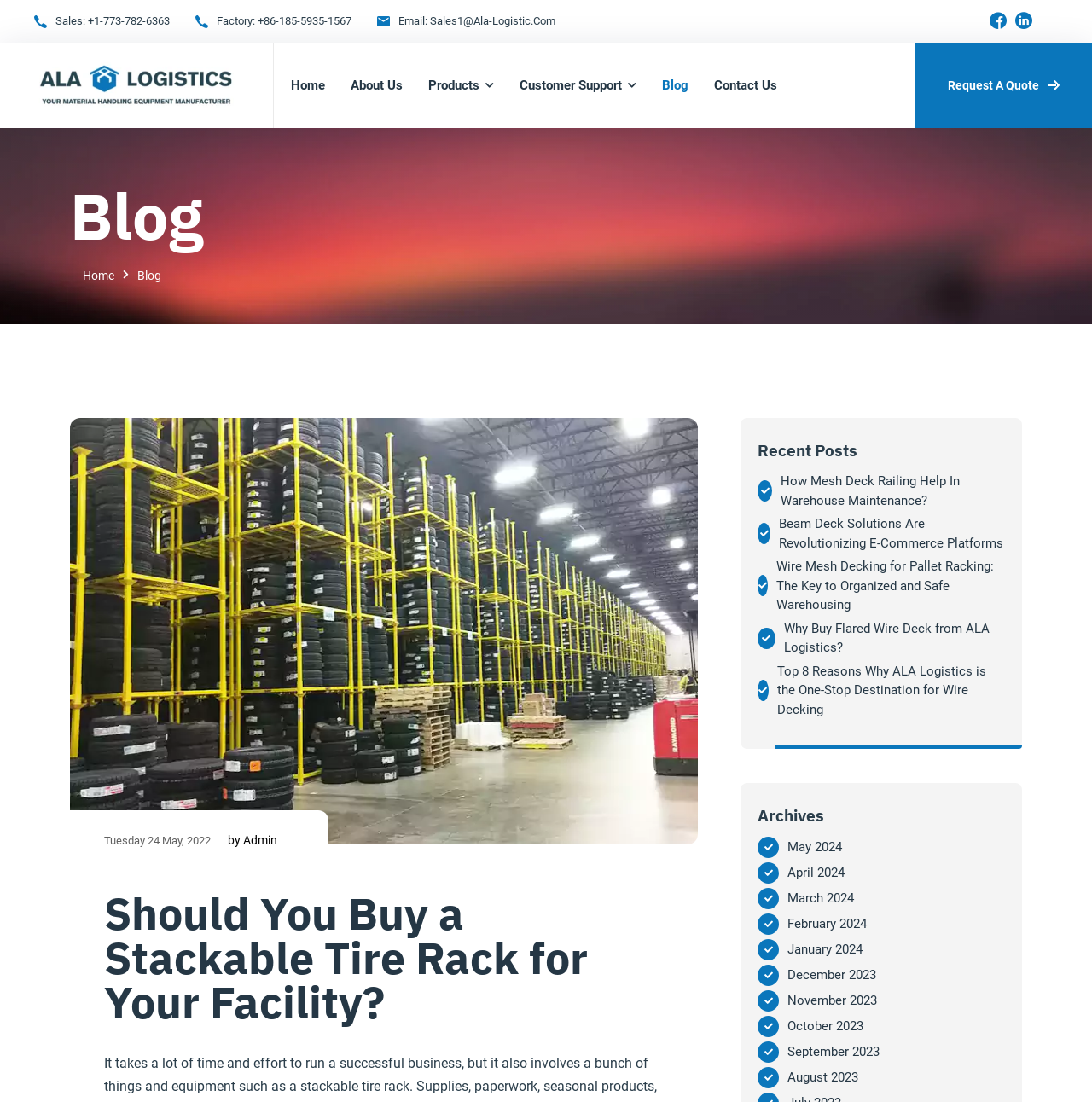Please mark the bounding box coordinates of the area that should be clicked to carry out the instruction: "Visit the home page".

[0.266, 0.039, 0.298, 0.116]